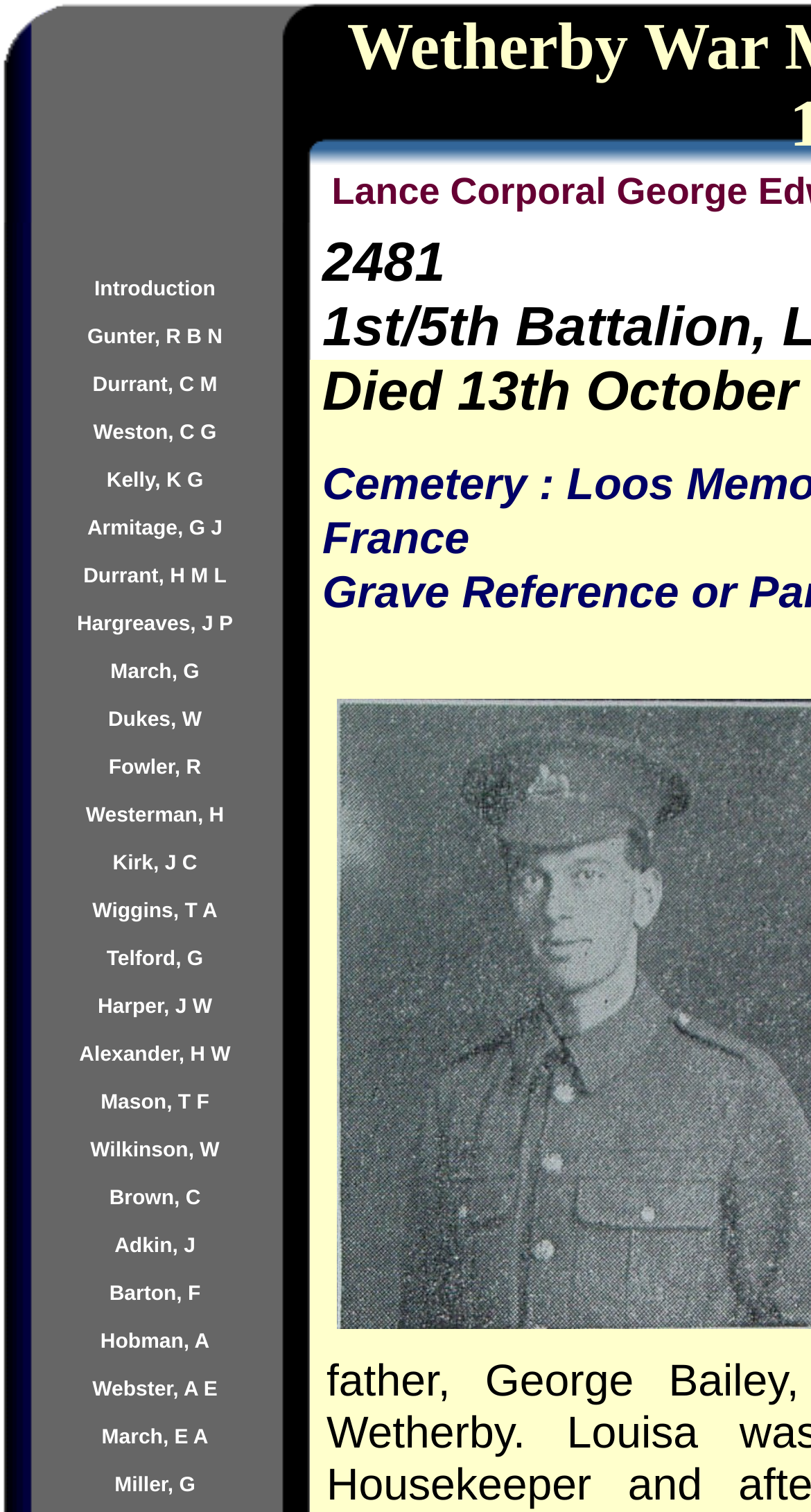Locate and provide the bounding box coordinates for the HTML element that matches this description: "Miller, G".

[0.141, 0.968, 0.241, 0.992]